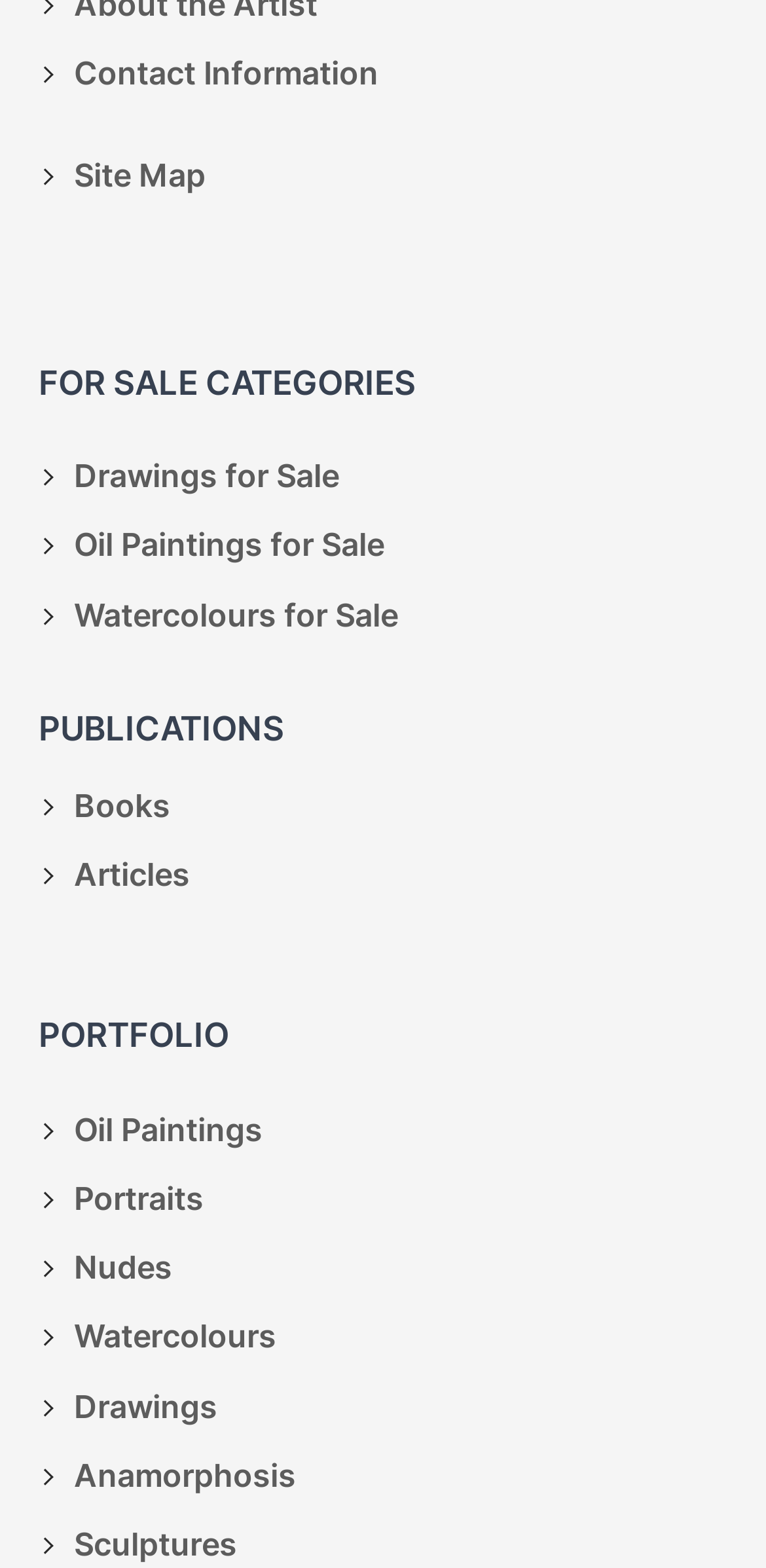Identify the bounding box coordinates for the UI element described by the following text: "Site Map". Provide the coordinates as four float numbers between 0 and 1, in the format [left, top, right, bottom].

[0.096, 0.095, 0.268, 0.129]